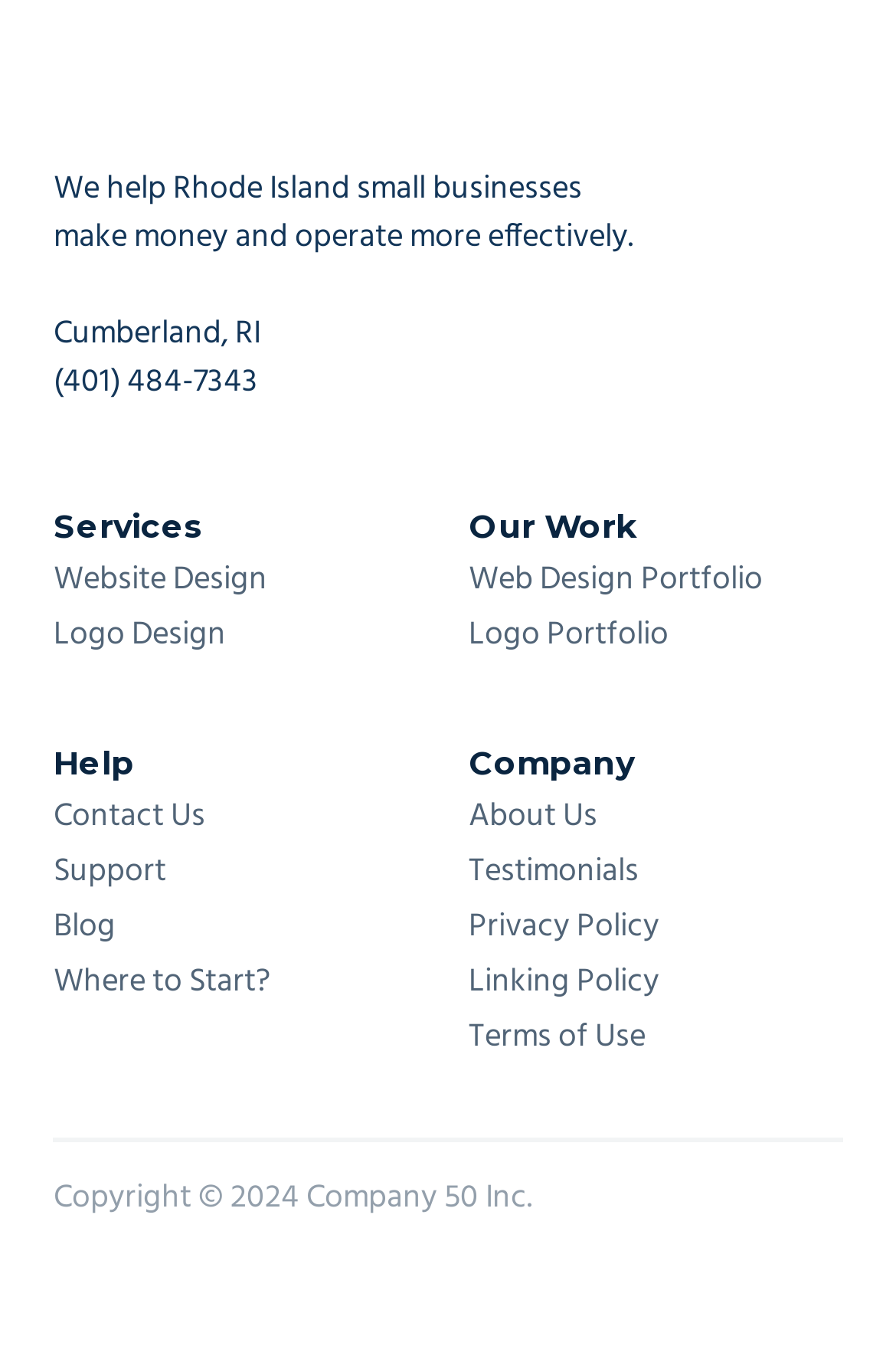What is the company's portfolio?
Using the picture, provide a one-word or short phrase answer.

Web Design, Logo